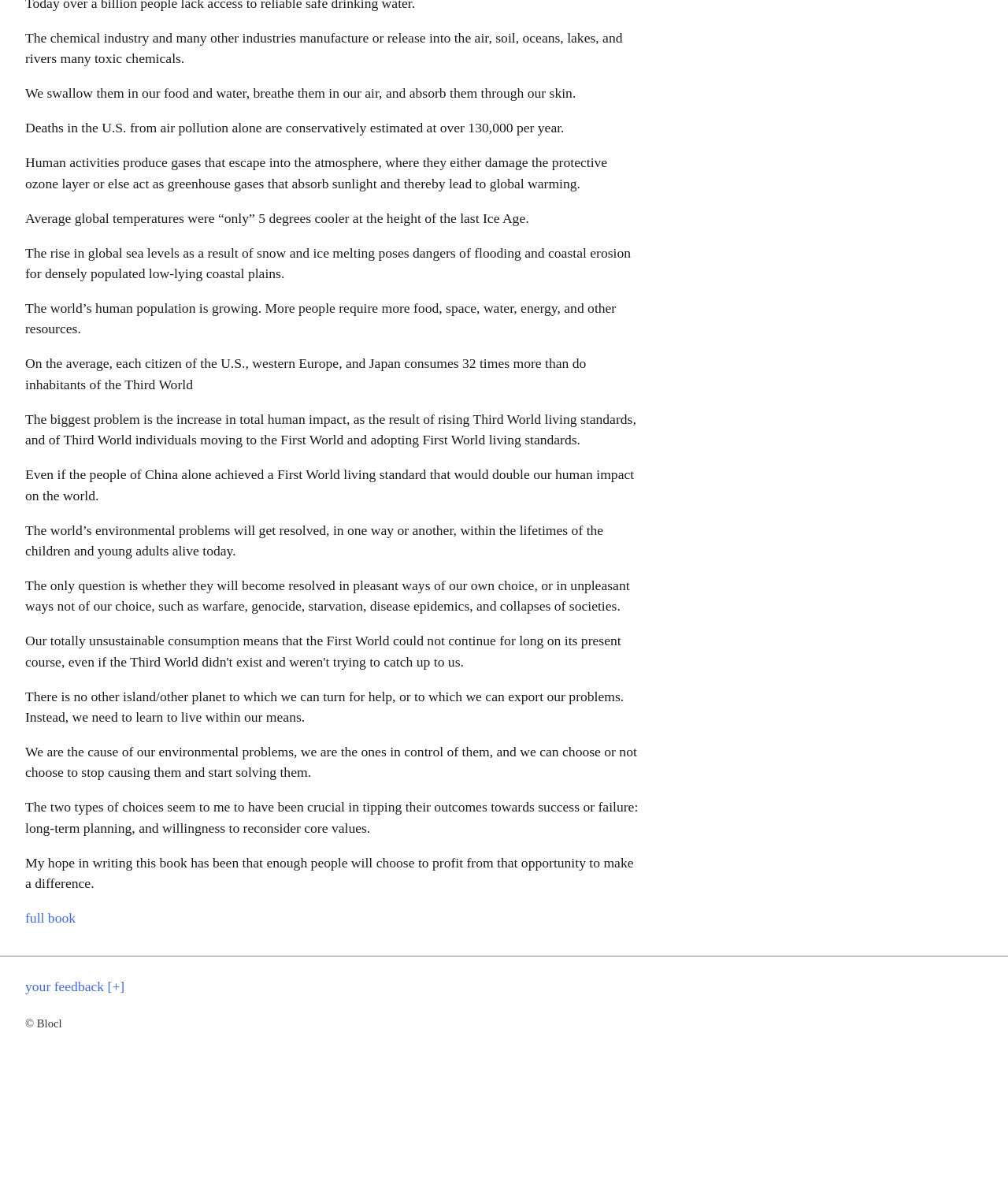What is the author's hope in writing this book?
From the image, respond with a single word or phrase.

to make a difference